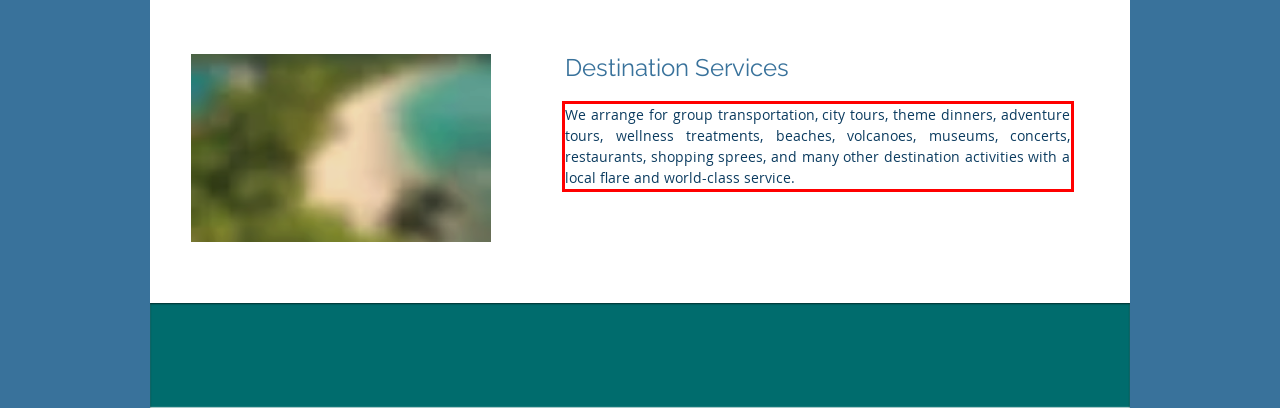In the screenshot of the webpage, find the red bounding box and perform OCR to obtain the text content restricted within this red bounding box.

We arrange for group transportation, city tours, theme dinners, adventure tours, wellness treatments, beaches, volcanoes, museums, concerts, restaurants, shopping sprees, and many other destination activities with a local flare and world-class service.